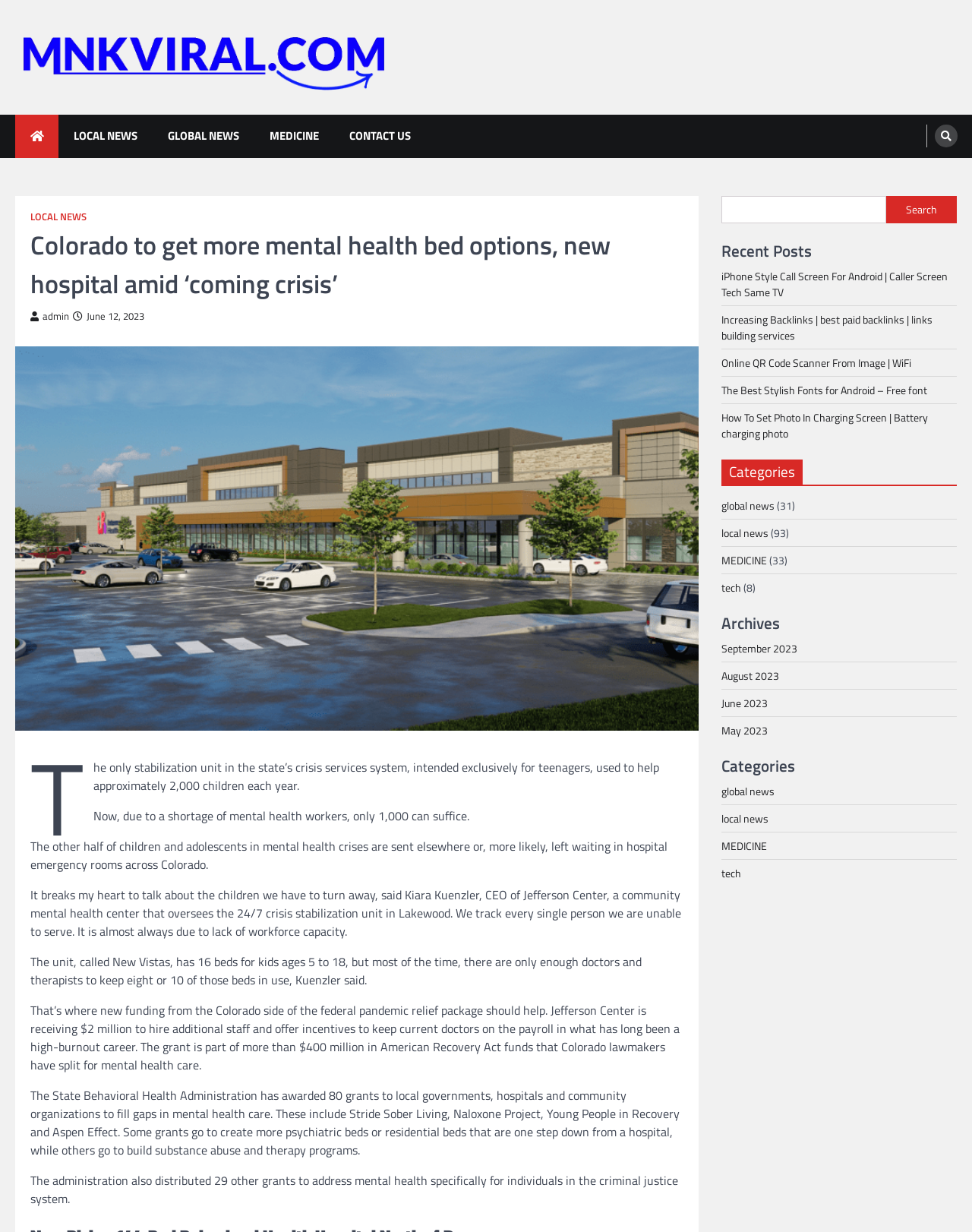What is the main topic of this webpage?
Please respond to the question with a detailed and well-explained answer.

Based on the content of the webpage, it appears to be discussing mental health issues, specifically the shortage of mental health workers and the impact on children and adolescents in Colorado.